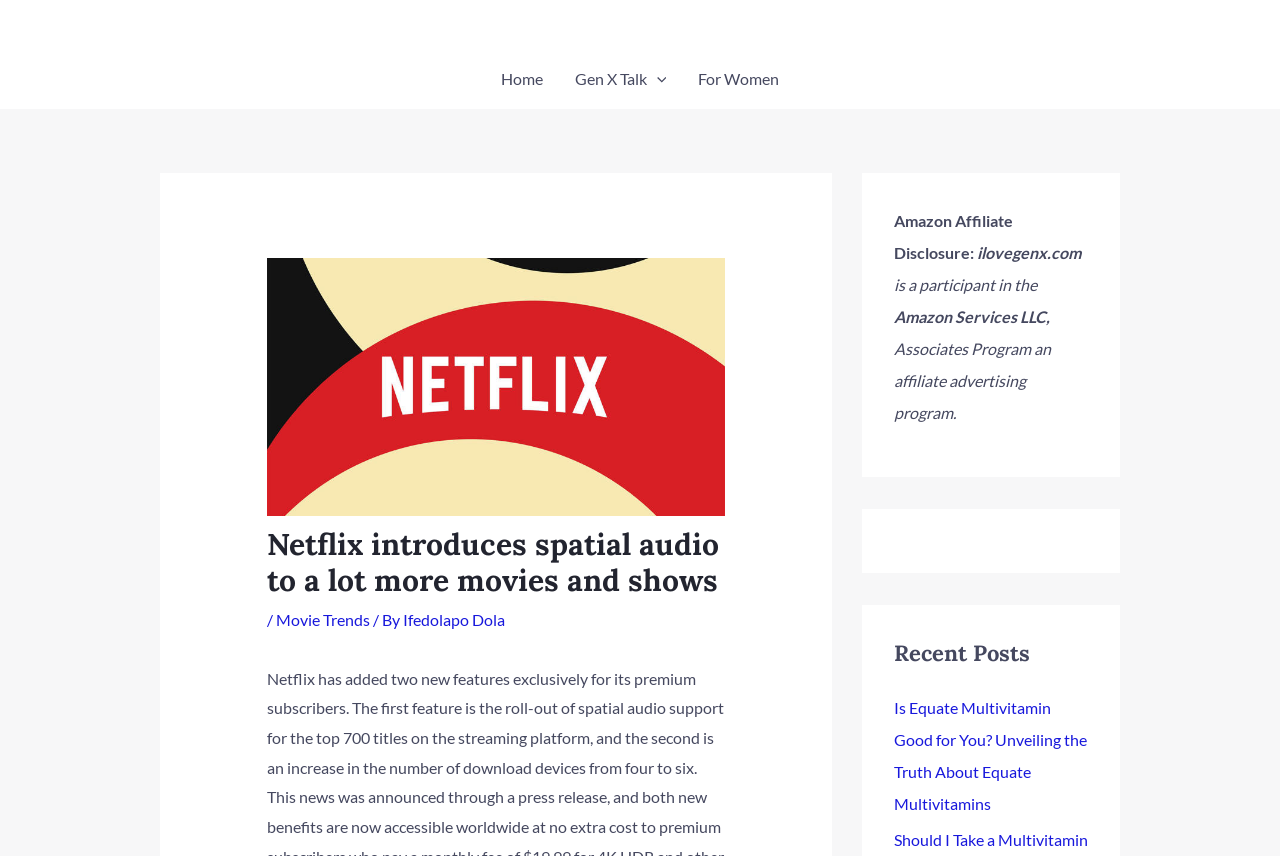What is the title of the recent post?
Look at the image and provide a detailed response to the question.

I found the complementary element with the ID '' which contains a heading element with the text 'Recent Posts'. Below this heading, I found a link element with the text 'Is Equate Multivitamin Good for You? Unveiling the Truth About Equate Multivitamins' and a bounding box coordinate of [0.698, 0.815, 0.849, 0.95].